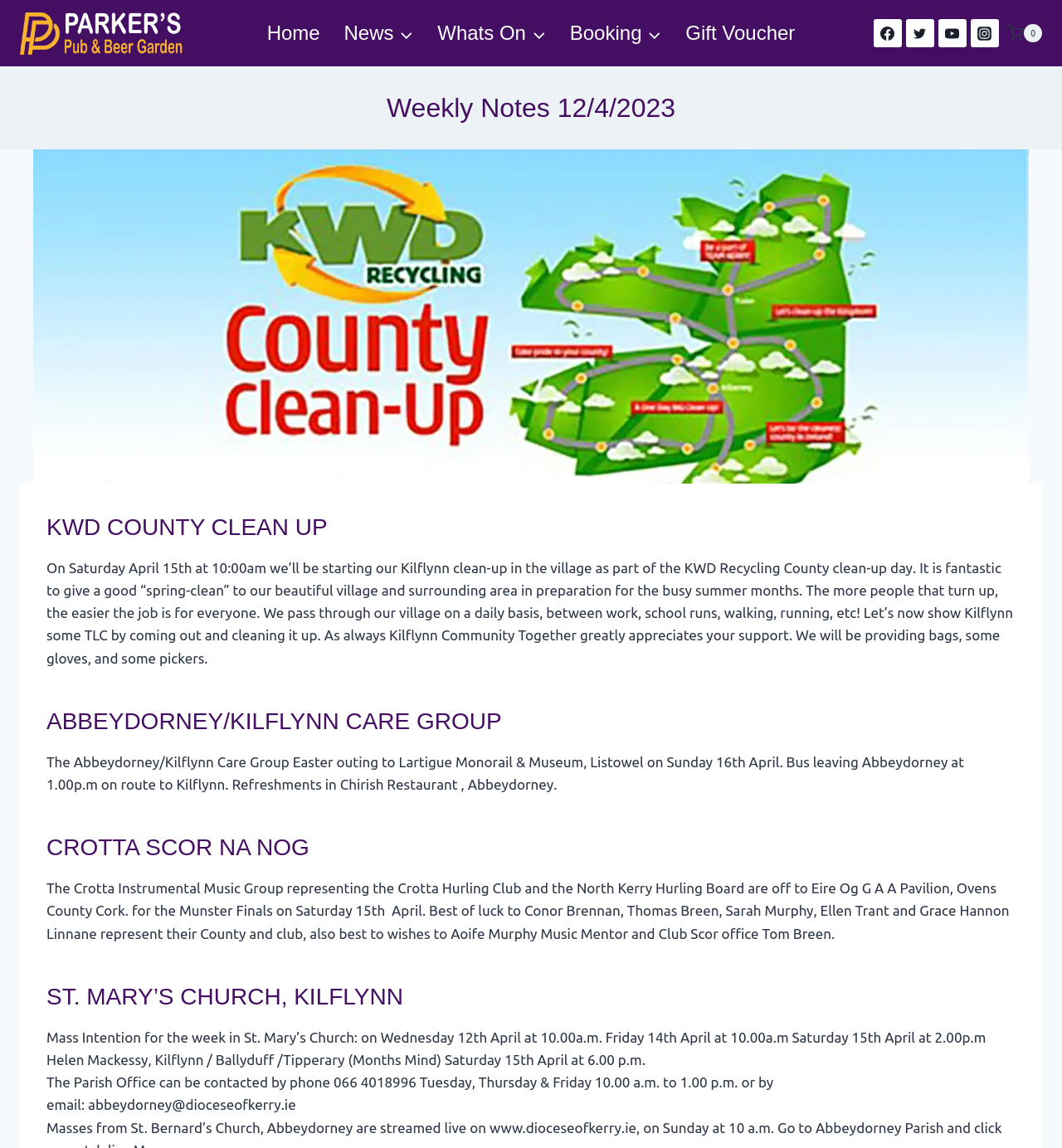Utilize the details in the image to thoroughly answer the following question: What is the contact information for the Parish Office?

The contact information for the Parish Office can be found in the text under the heading 'ST. MARY’S CHURCH, KILFLYNN', which states that the office can be contacted by phone at 066 4018996 on Tuesday, Thursday, and Friday from 10.00 a.m. to 1.00 p.m., or by email at abbeydorney@dioceseofkerry.ie.